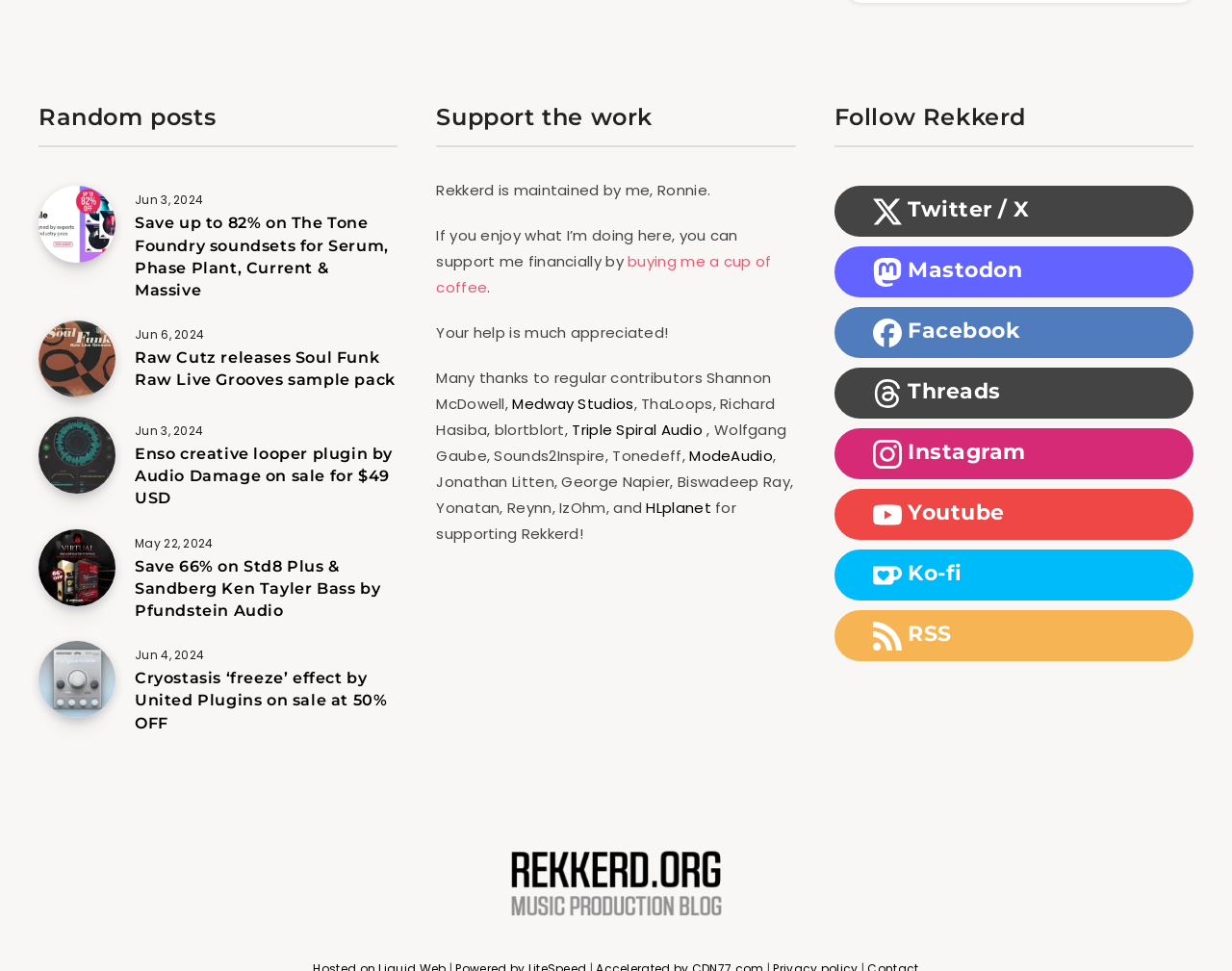Locate the bounding box coordinates of the UI element described by: "Triple Spiral Audio". Provide the coordinates as four float numbers between 0 and 1, formatted as [left, top, right, bottom].

[0.464, 0.432, 0.574, 0.458]